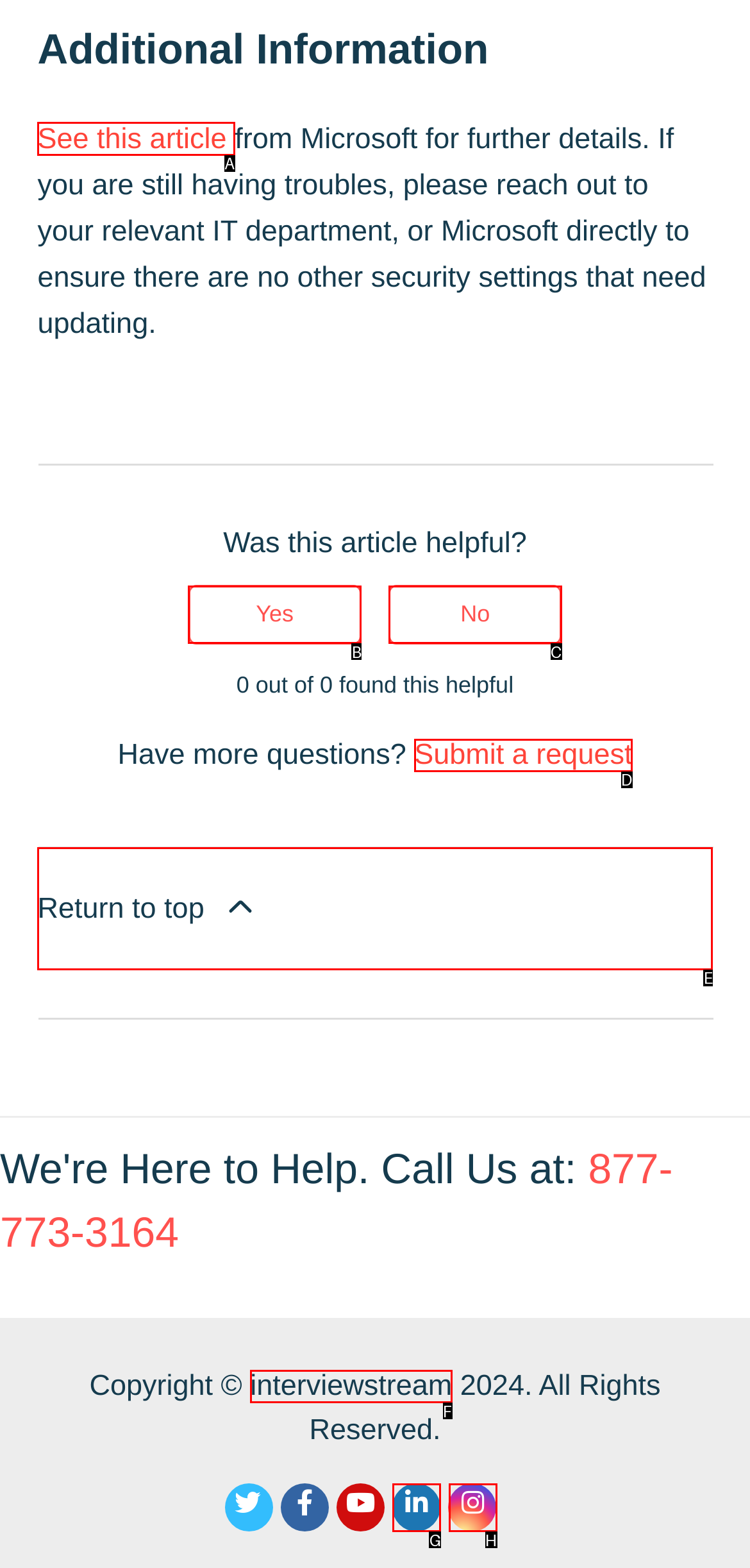Determine which HTML element should be clicked to carry out the following task: Click the 'See this article' link Respond with the letter of the appropriate option.

A